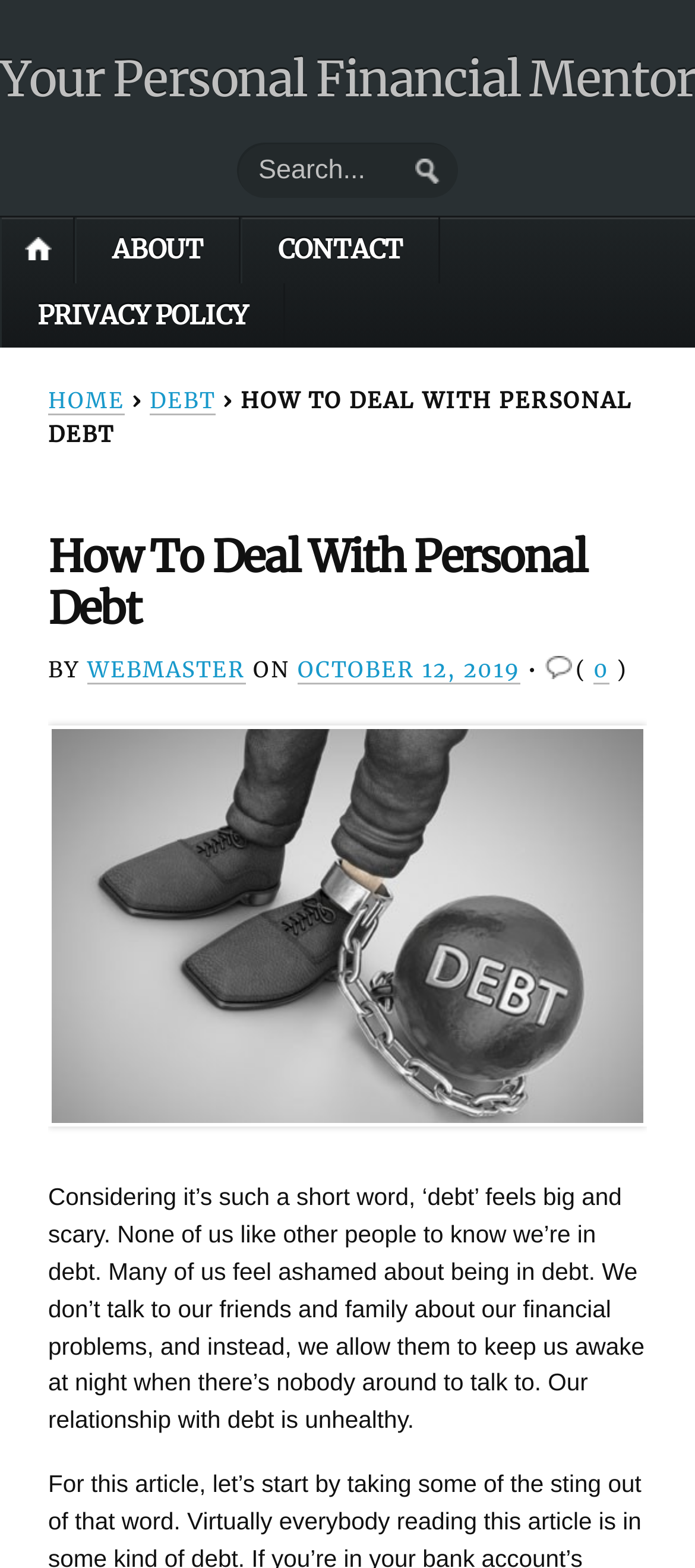Locate the bounding box coordinates of the region to be clicked to comply with the following instruction: "search for something". The coordinates must be four float numbers between 0 and 1, in the form [left, top, right, bottom].

[0.341, 0.091, 0.659, 0.127]